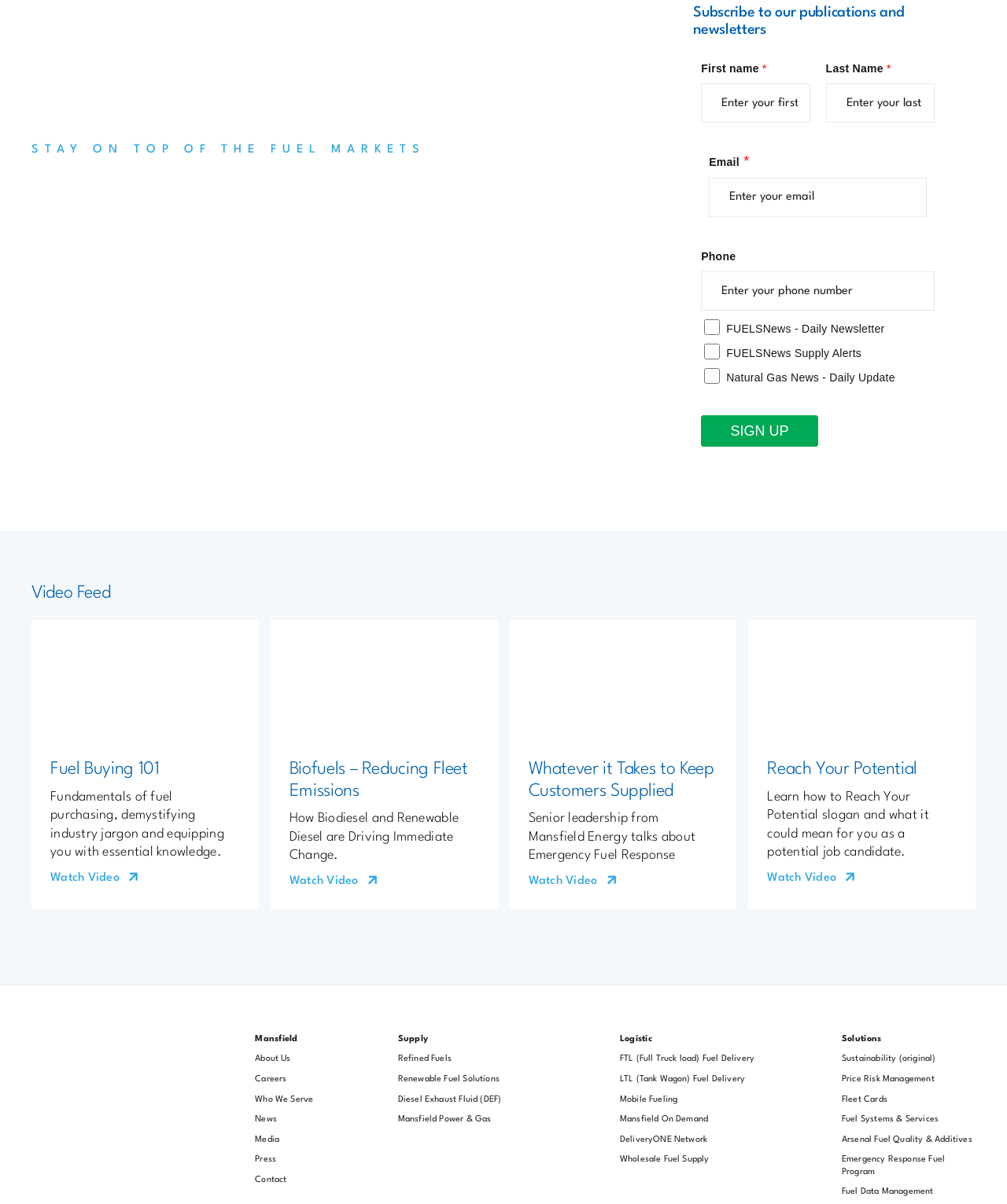How many navigation menus are available in the footer? Using the information from the screenshot, answer with a single word or phrase.

3